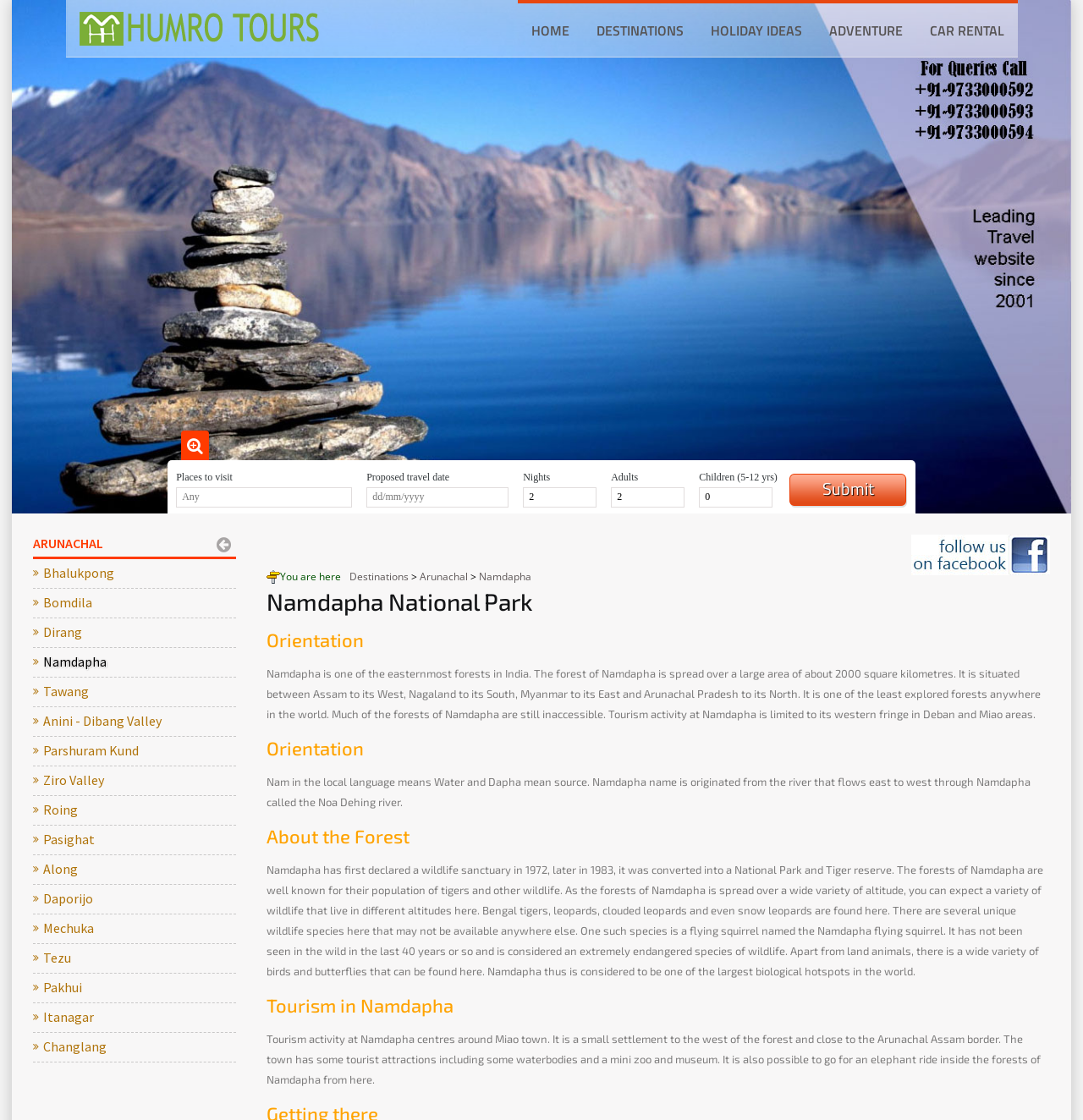Please provide a short answer using a single word or phrase for the question:
What is the name of the town where tourism activity at Namdapha centres around?

Miao town